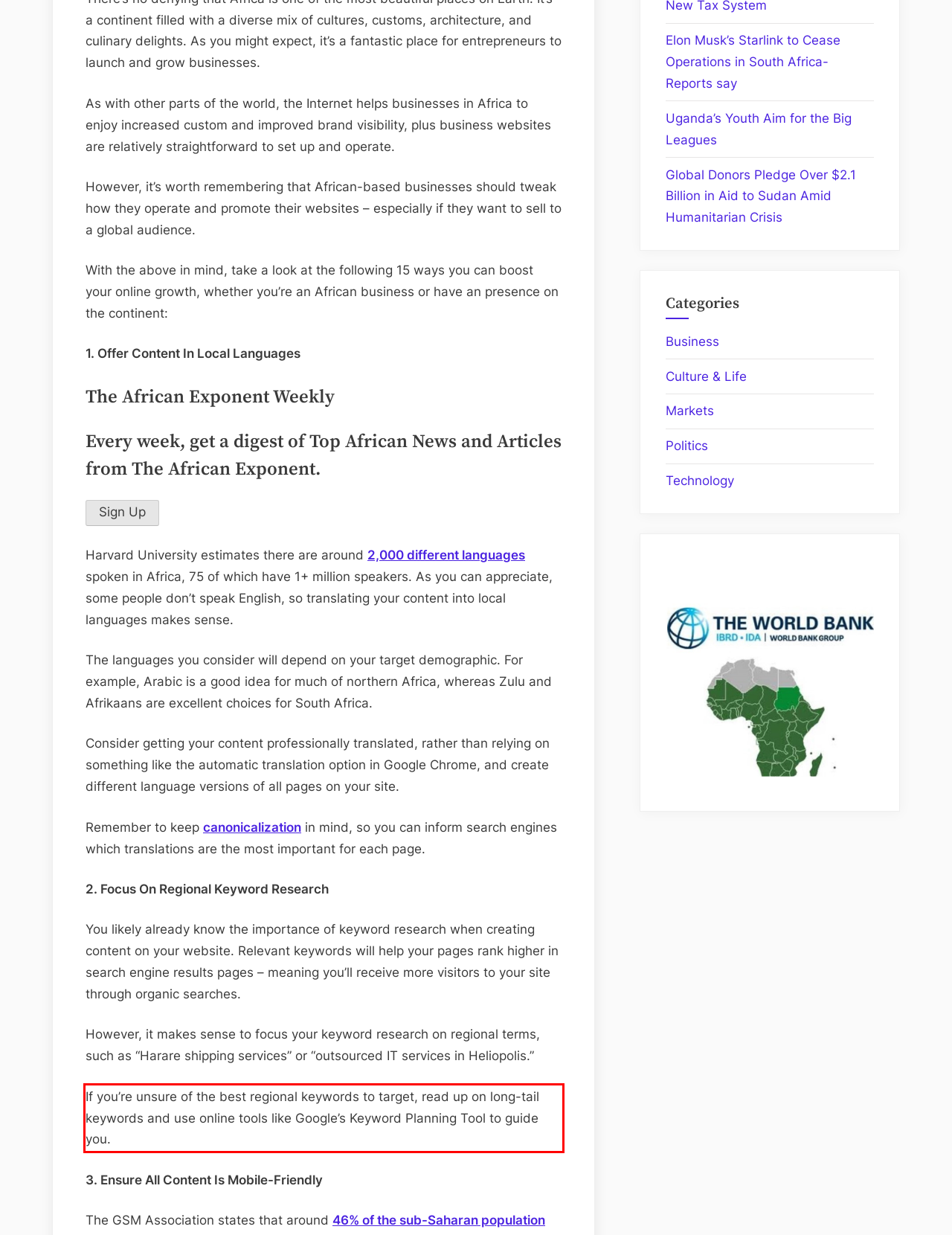Given the screenshot of the webpage, identify the red bounding box, and recognize the text content inside that red bounding box.

If you’re unsure of the best regional keywords to target, read up on long-tail keywords and use online tools like Google’s Keyword Planning Tool to guide you.